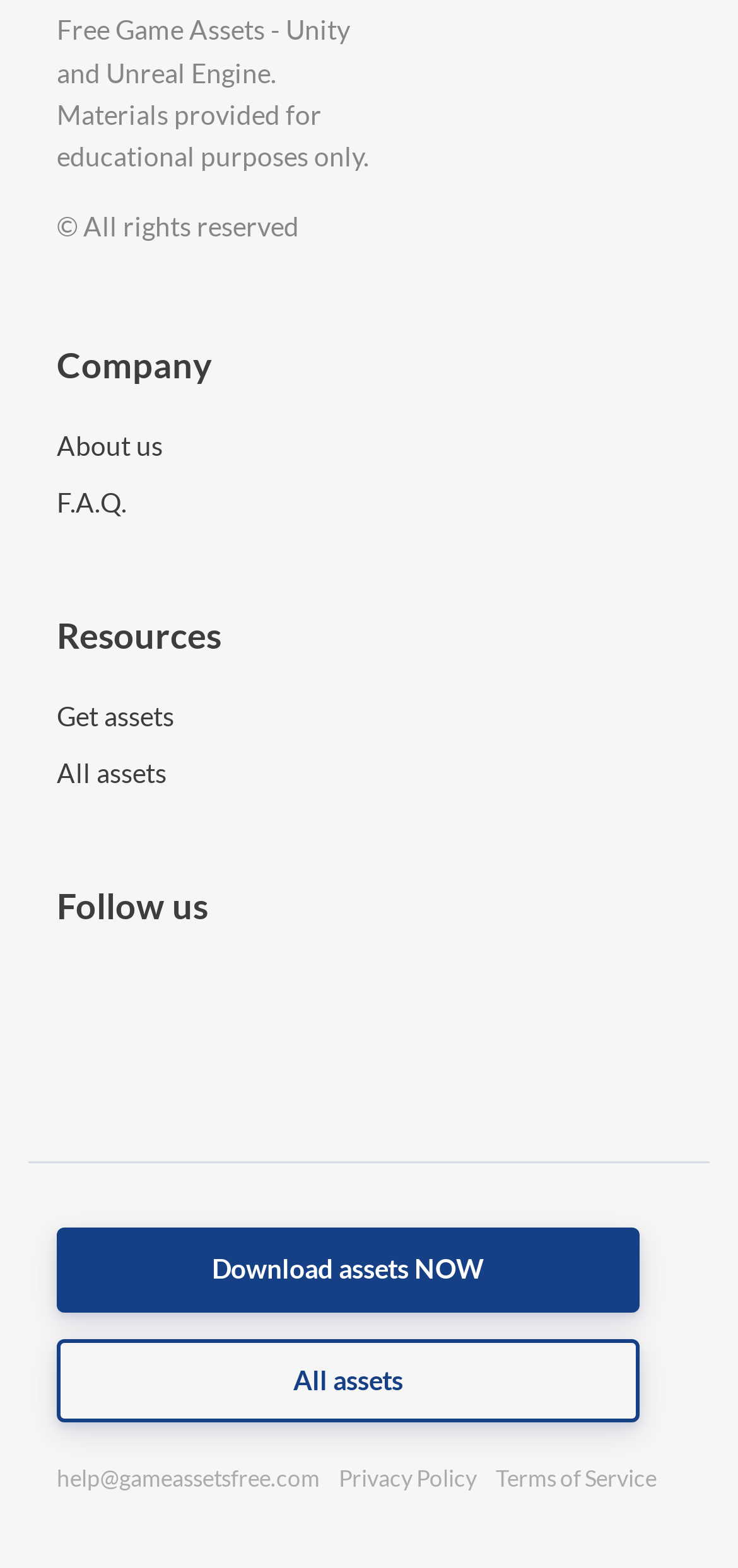Please identify the bounding box coordinates of the area I need to click to accomplish the following instruction: "Learn about the company".

[0.077, 0.273, 0.221, 0.294]